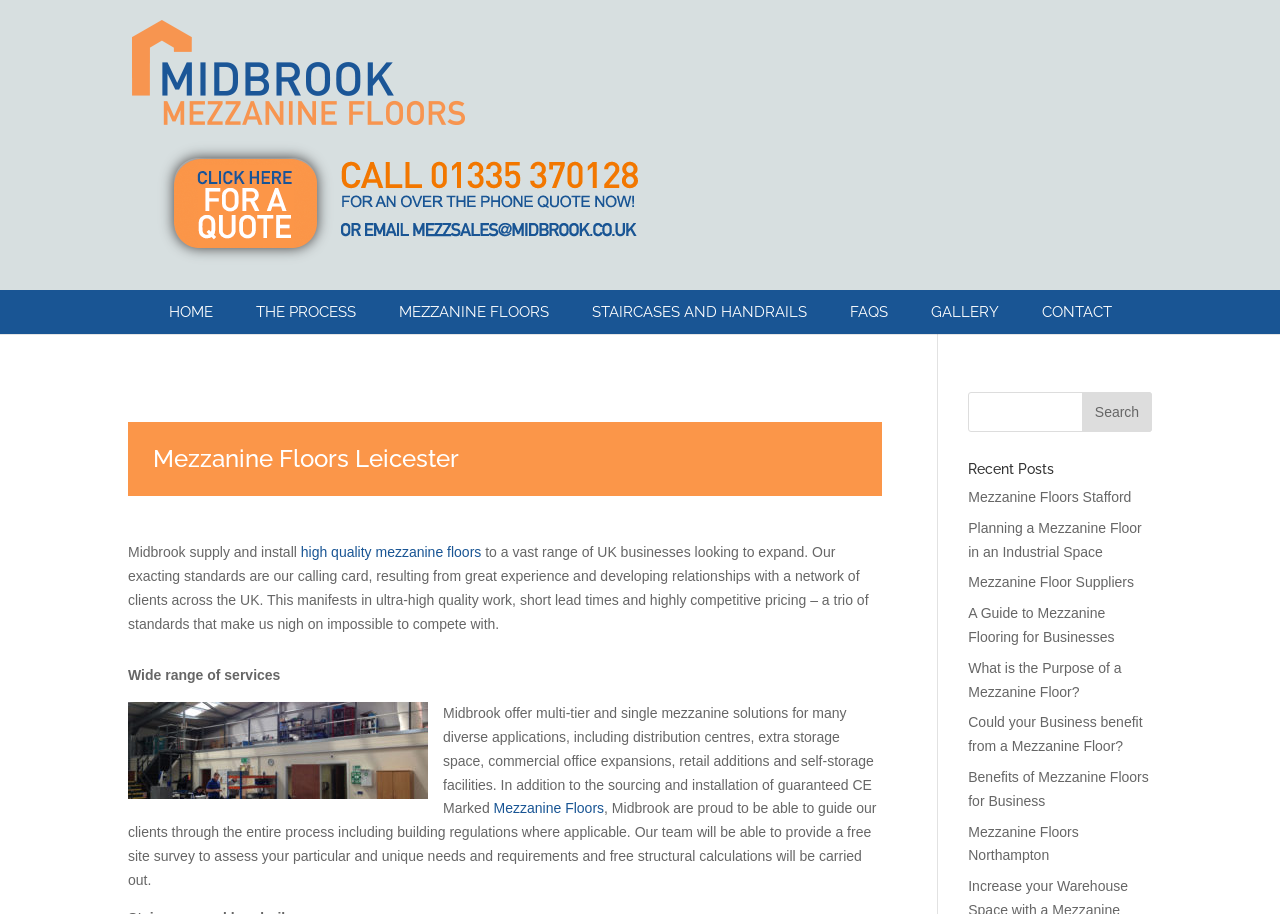Identify the bounding box coordinates for the UI element described as follows: Mezzanine Floor Suppliers. Use the format (top-left x, top-left y, bottom-right x, bottom-right y) and ensure all values are floating point numbers between 0 and 1.

[0.756, 0.493, 0.886, 0.51]